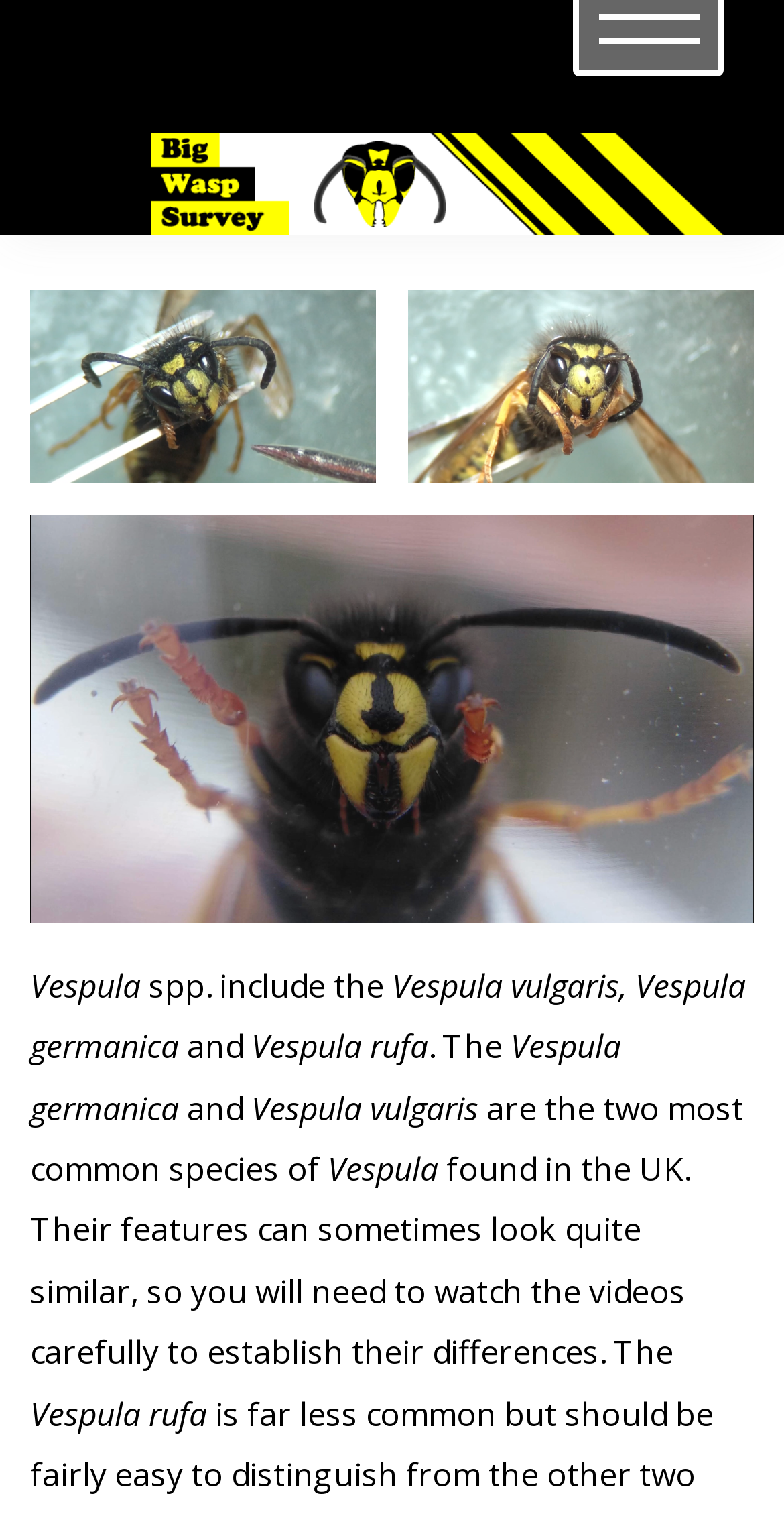Analyze the image and give a detailed response to the question:
What are the two most common species of wasps found in the UK?

The text on the webpage states that 'Vespula germanica and Vespula vulgaris are the two most common species of wasps found in the UK.' This information can be found in the StaticText elements with the corresponding text.